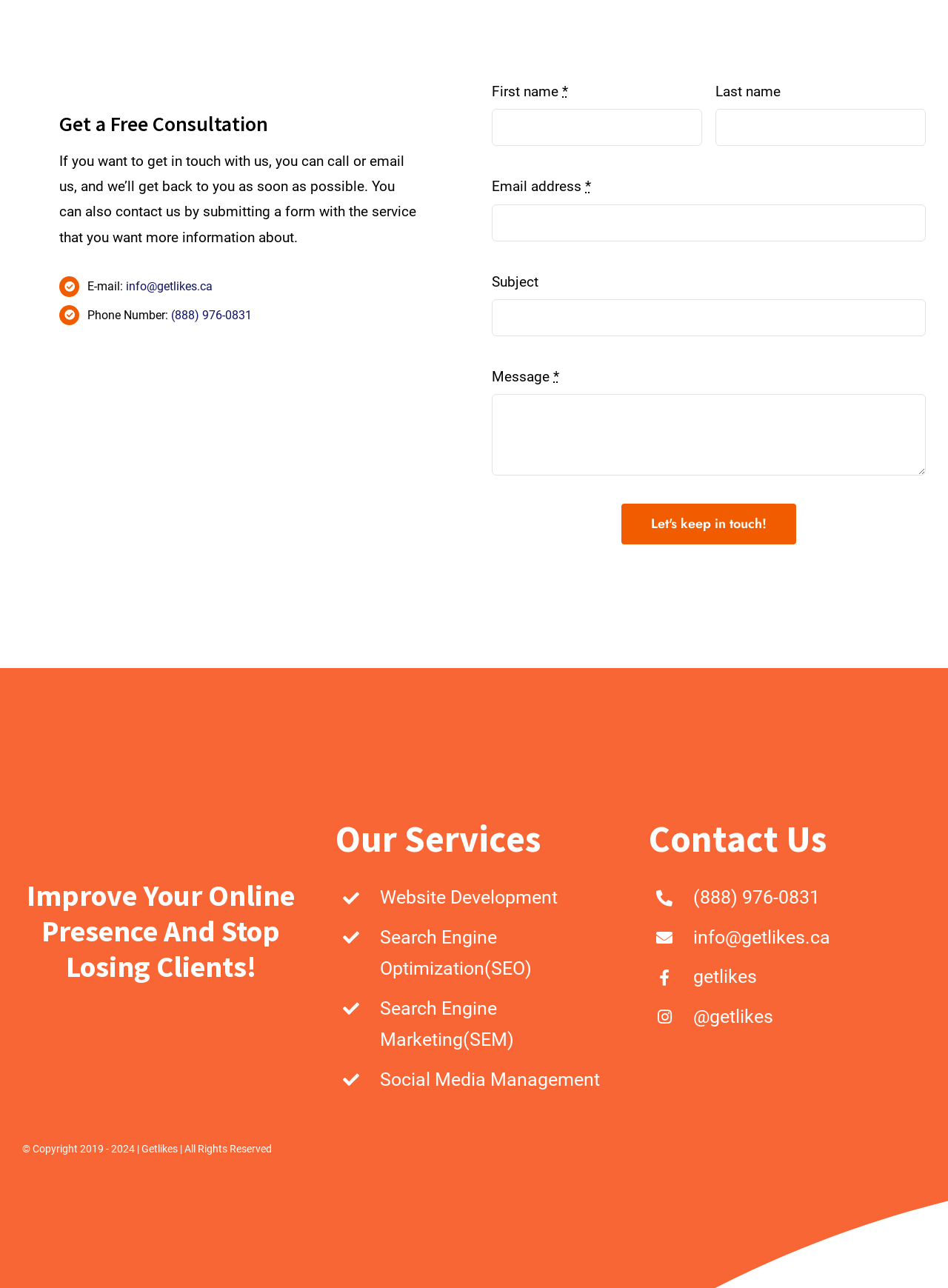Determine the bounding box coordinates of the UI element described below. Use the format (top-left x, top-left y, bottom-right x, bottom-right y) with floating point numbers between 0 and 1: parent_node: Message * name="message"

[0.519, 0.306, 0.977, 0.369]